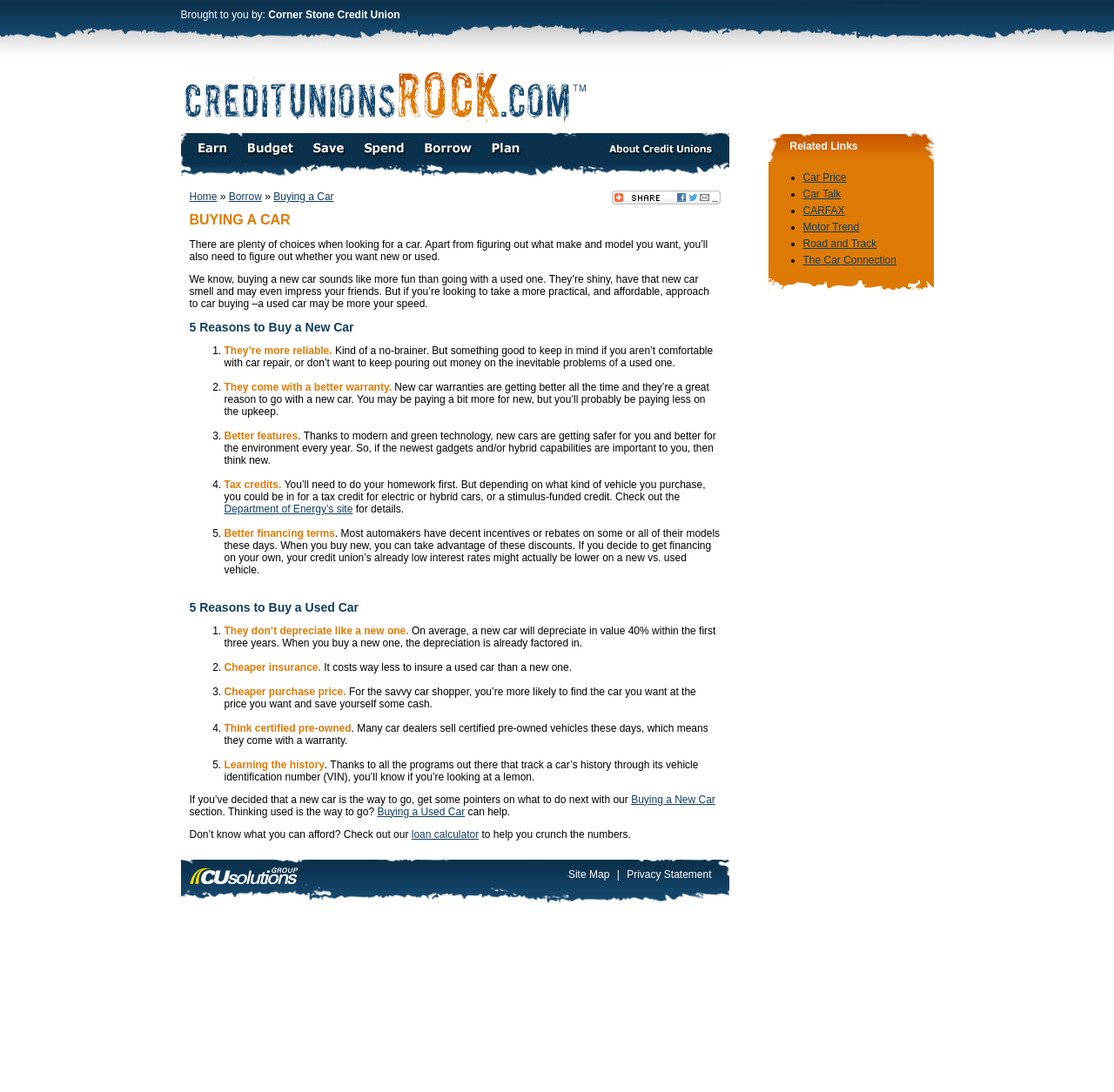What is the average depreciation of a new car within the first three years?
Please analyze the image and answer the question with as much detail as possible.

The webpage states that on average, a new car will depreciate in value 40% within the first three years, which is a factor to consider when deciding between buying a new or used car.